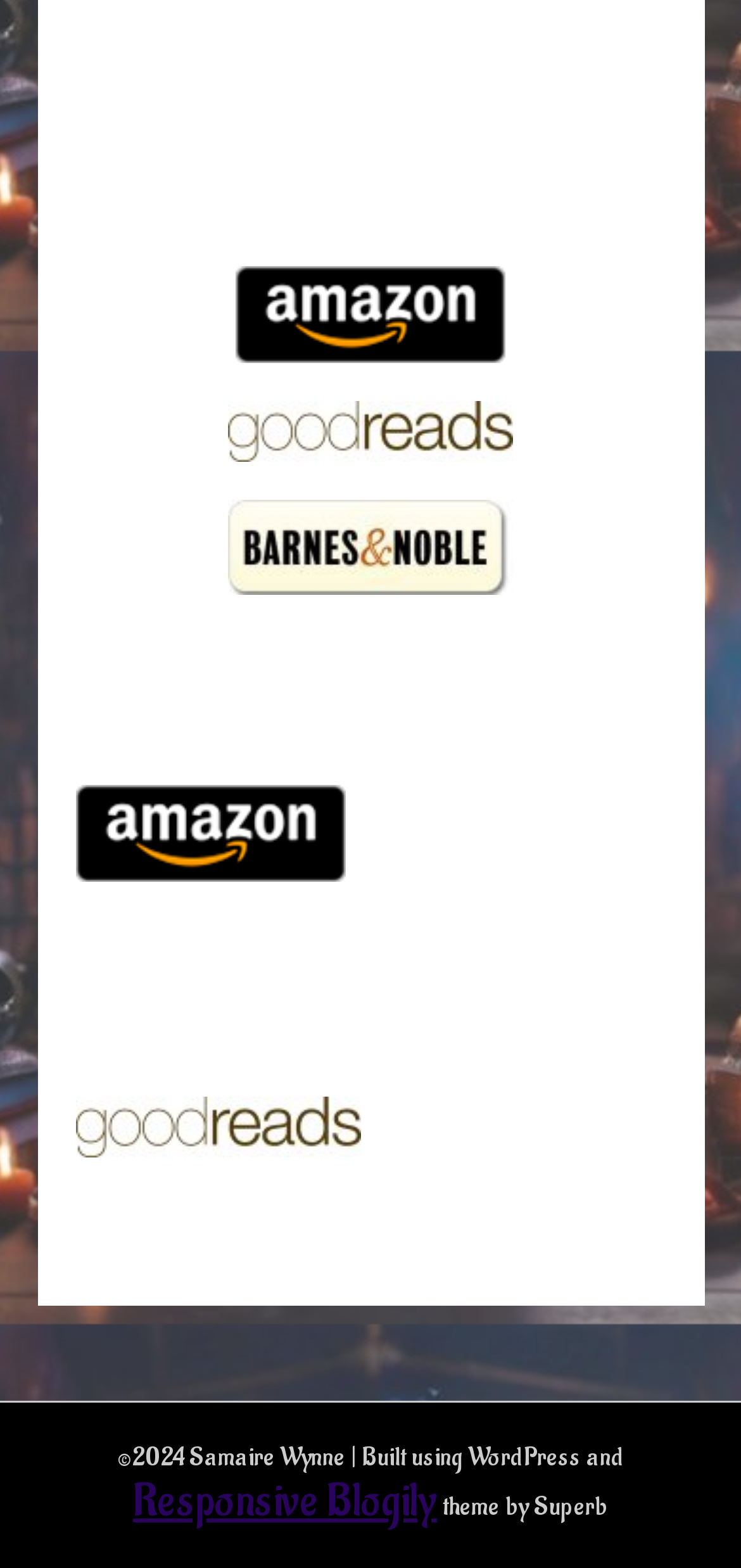Using the details in the image, give a detailed response to the question below:
What is the copyright year?

I found the copyright year by looking at the StaticText element with the text '©2024 Samaire Wynne' at the bottom of the page.